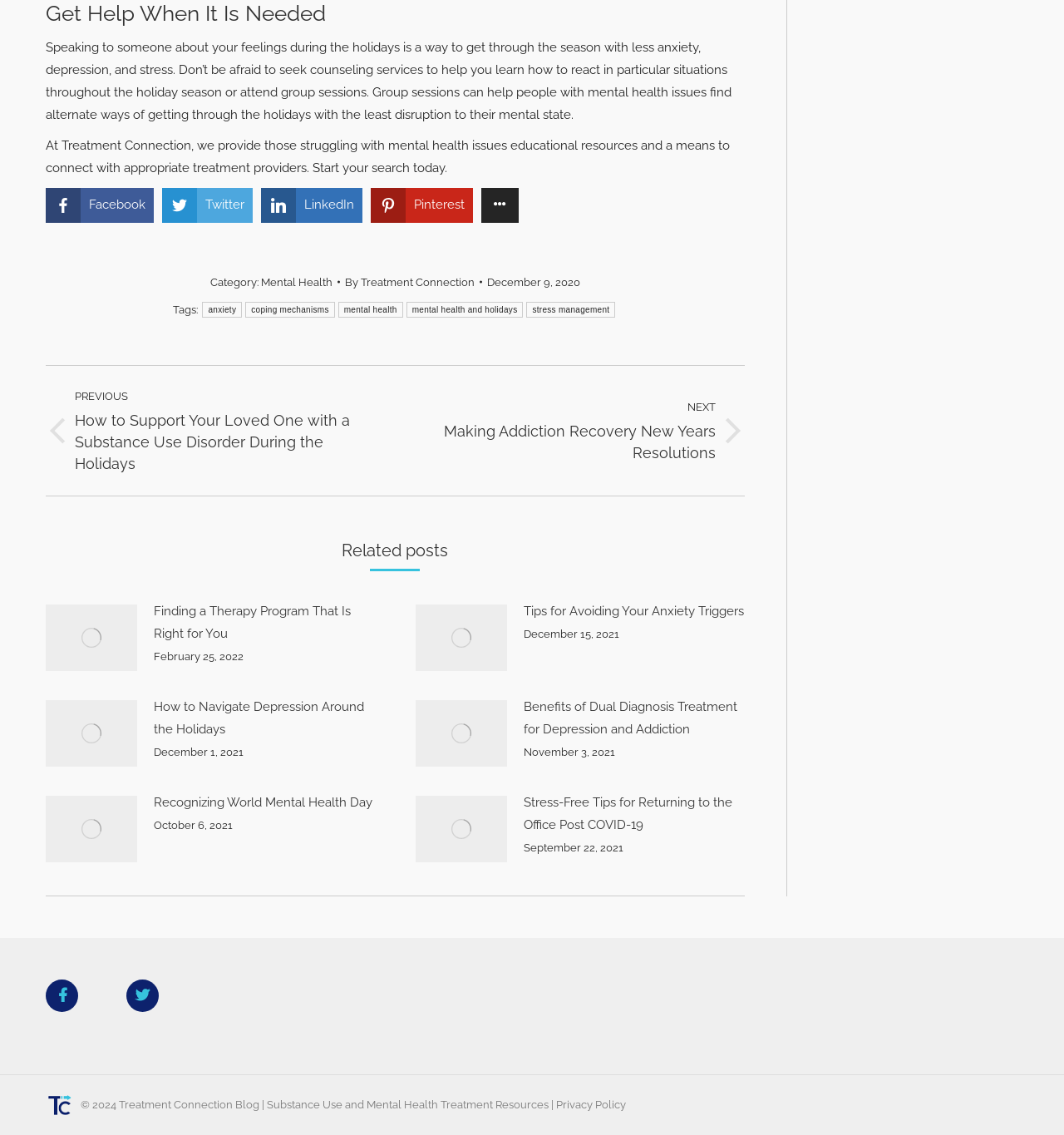Reply to the question with a single word or phrase:
What is the date of the post 'Finding a Therapy Program That Is Right for You'?

February 25, 2022